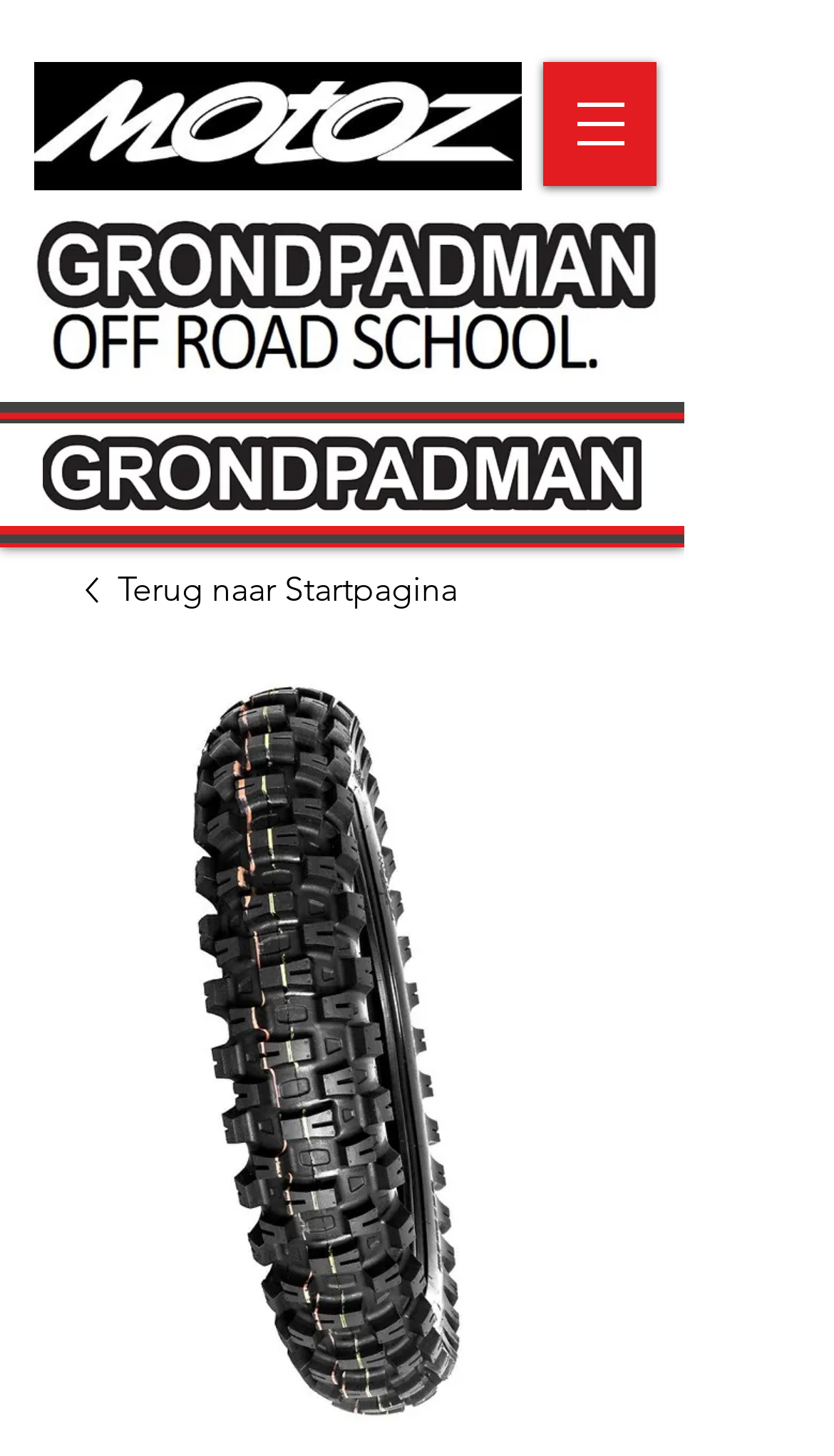Articulate a detailed summary of the webpage's content and design.

The webpage appears to be related to off-road motorcycling, specifically EnduroCross and the Arena Hybrid. 

At the top-left corner, there are two images, one of which is a logo for GrondpmnOffRoadSchool, and the other is a logo for Motoz. Below these images, there is another image, which seems to be a profile picture or a logo for Grondpadman.

On the top-right corner, there is a button to open a navigation menu. When clicked, it reveals a dropdown menu with a link to return to the start page, accompanied by a small icon. Below this link, there is a large image that spans almost the entire width of the page, with the text "Arena Hybrid" written on it.

Overall, the webpage has a prominent focus on off-road motorcycling and the Arena Hybrid, with several images and a navigation menu that suggests further content related to this topic.